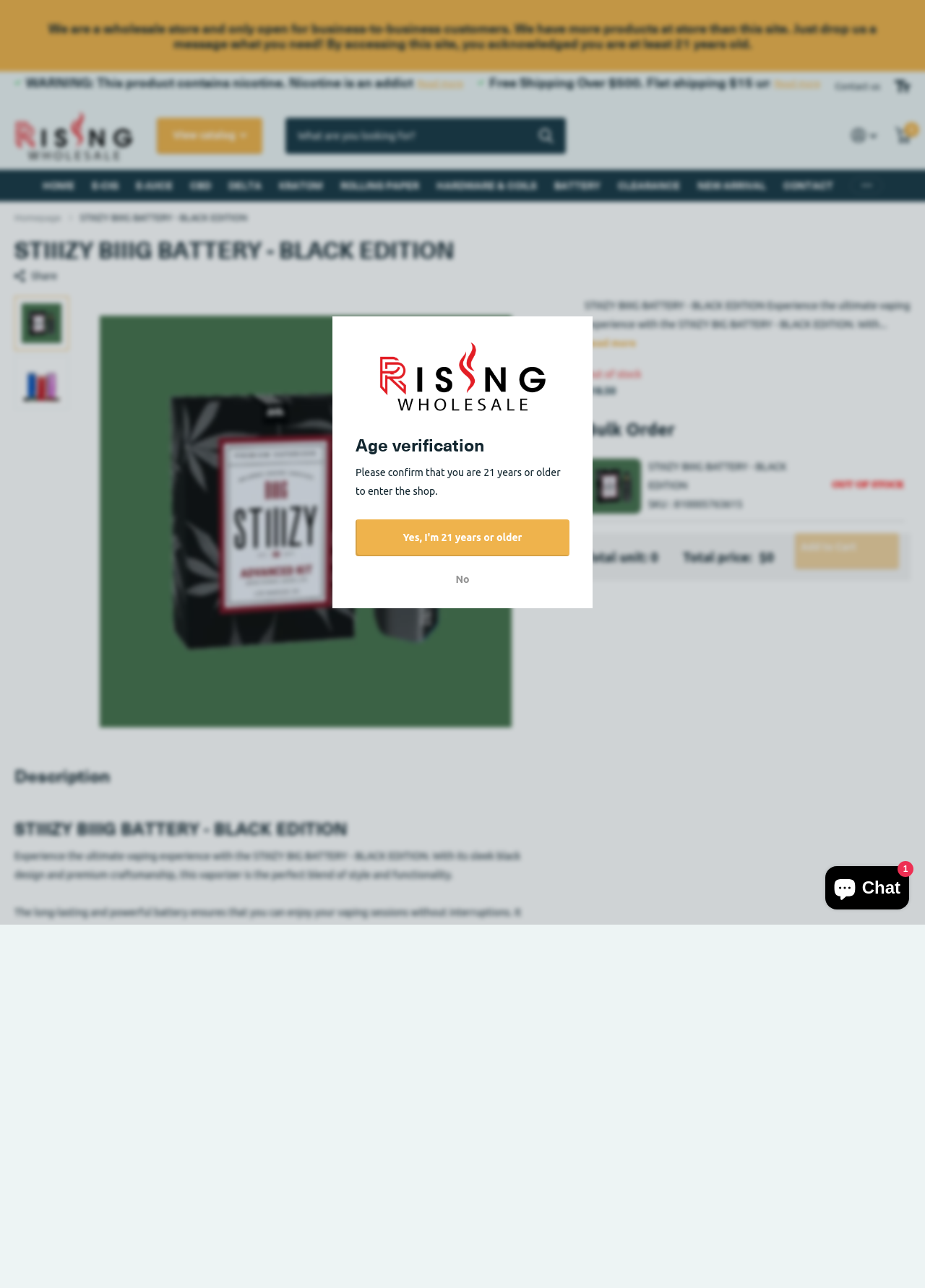Provide the bounding box coordinates of the section that needs to be clicked to accomplish the following instruction: "Sign in."

[0.92, 0.093, 0.948, 0.118]